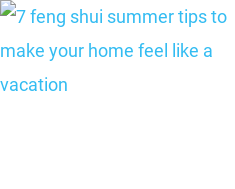What is the purpose of the article?
Provide a well-explained and detailed answer to the question.

The purpose of the article can be understood by analyzing the title and the accompanying text, which highlights the theme of incorporating Feng Shui principles during the summer months to create a refreshing and vacation-like atmosphere in one's living space. The article aims to provide insights into enhancing home aesthetics and well-being through simple yet effective Feng Shui practices.